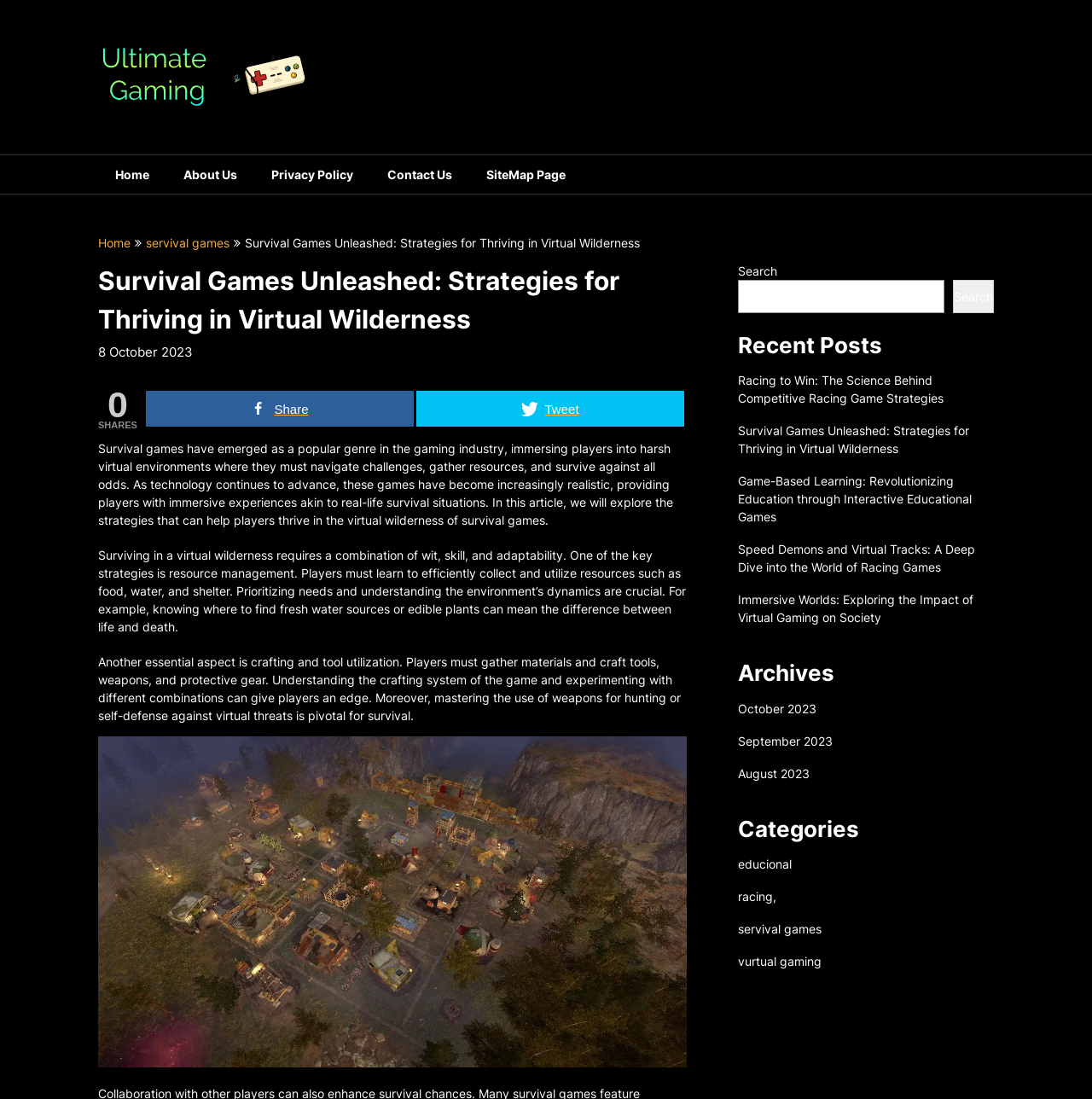Please determine the bounding box coordinates of the element to click on in order to accomplish the following task: "Click on the 'Home' link". Ensure the coordinates are four float numbers ranging from 0 to 1, i.e., [left, top, right, bottom].

[0.09, 0.141, 0.152, 0.176]